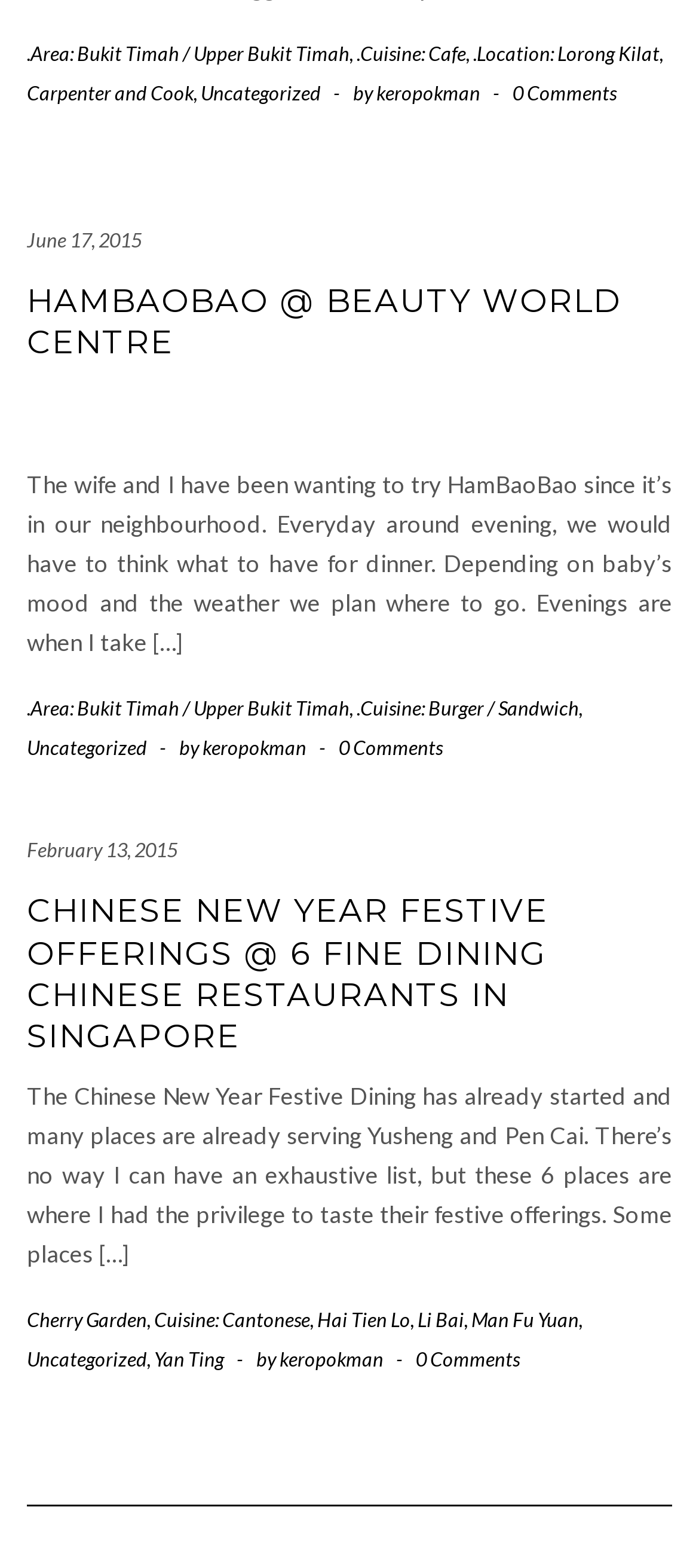Find the bounding box of the UI element described as: "Uncategorized". The bounding box coordinates should be given as four float values between 0 and 1, i.e., [left, top, right, bottom].

[0.038, 0.469, 0.21, 0.484]